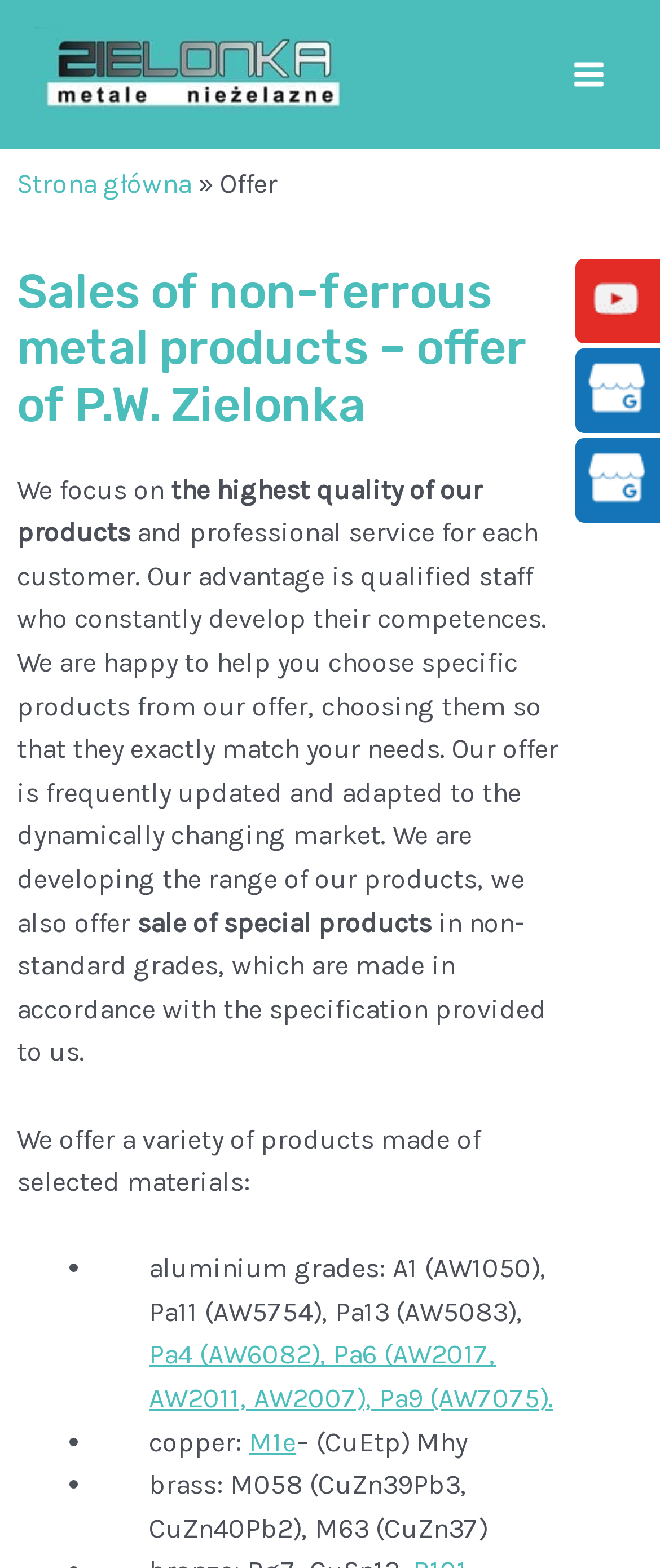Determine the bounding box coordinates of the area to click in order to meet this instruction: "Visit Google My Business".

[0.885, 0.236, 0.982, 0.257]